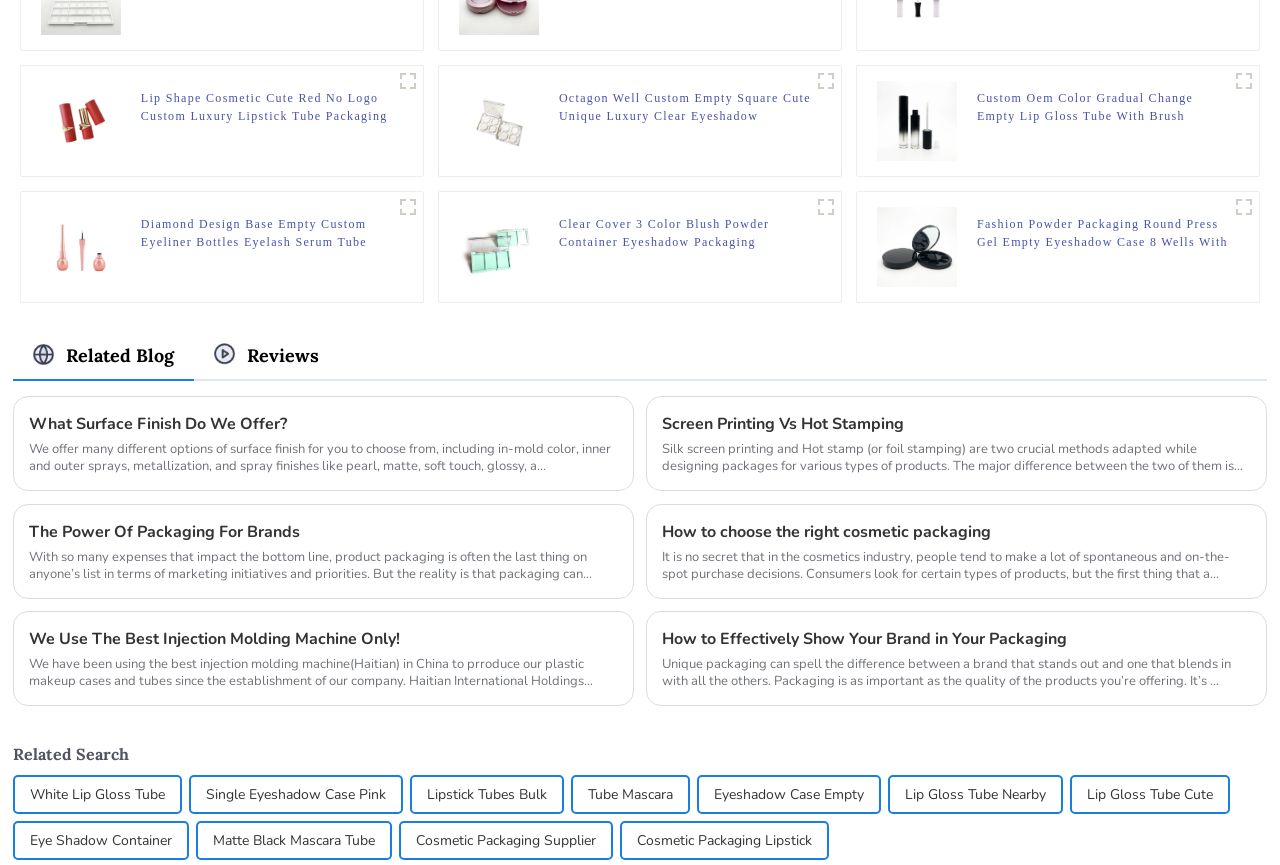Please find the bounding box coordinates of the section that needs to be clicked to achieve this instruction: "Click on the link 'Lip Shape Cosmetic Cute Red No Logo Custom Luxury Lipstick Tube Packaging'".

[0.11, 0.102, 0.307, 0.144]